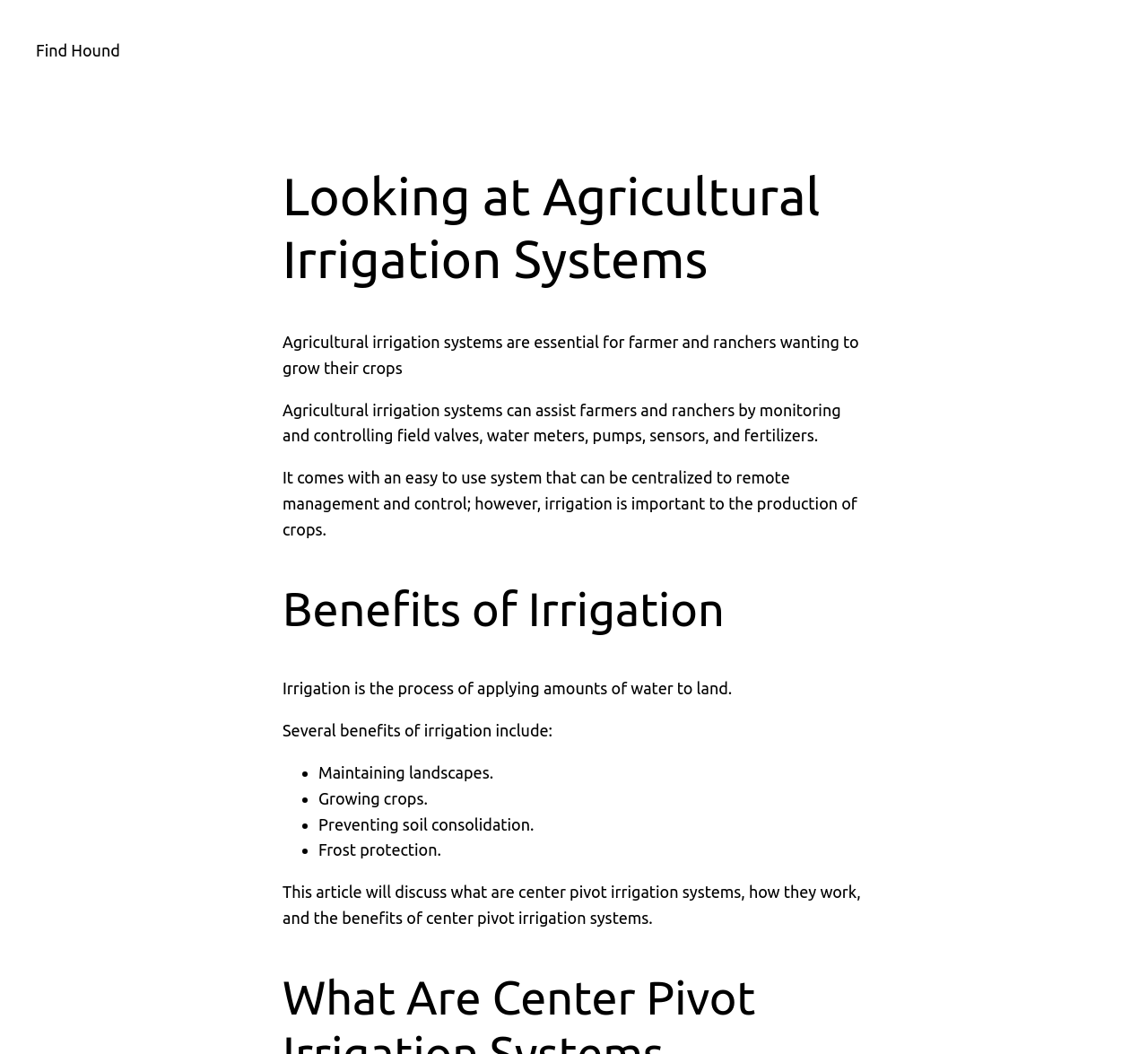Carefully examine the image and provide an in-depth answer to the question: What are the benefits of irrigation?

The webpage lists several benefits of irrigation, including maintaining landscapes, growing crops, preventing soil consolidation, and frost protection.